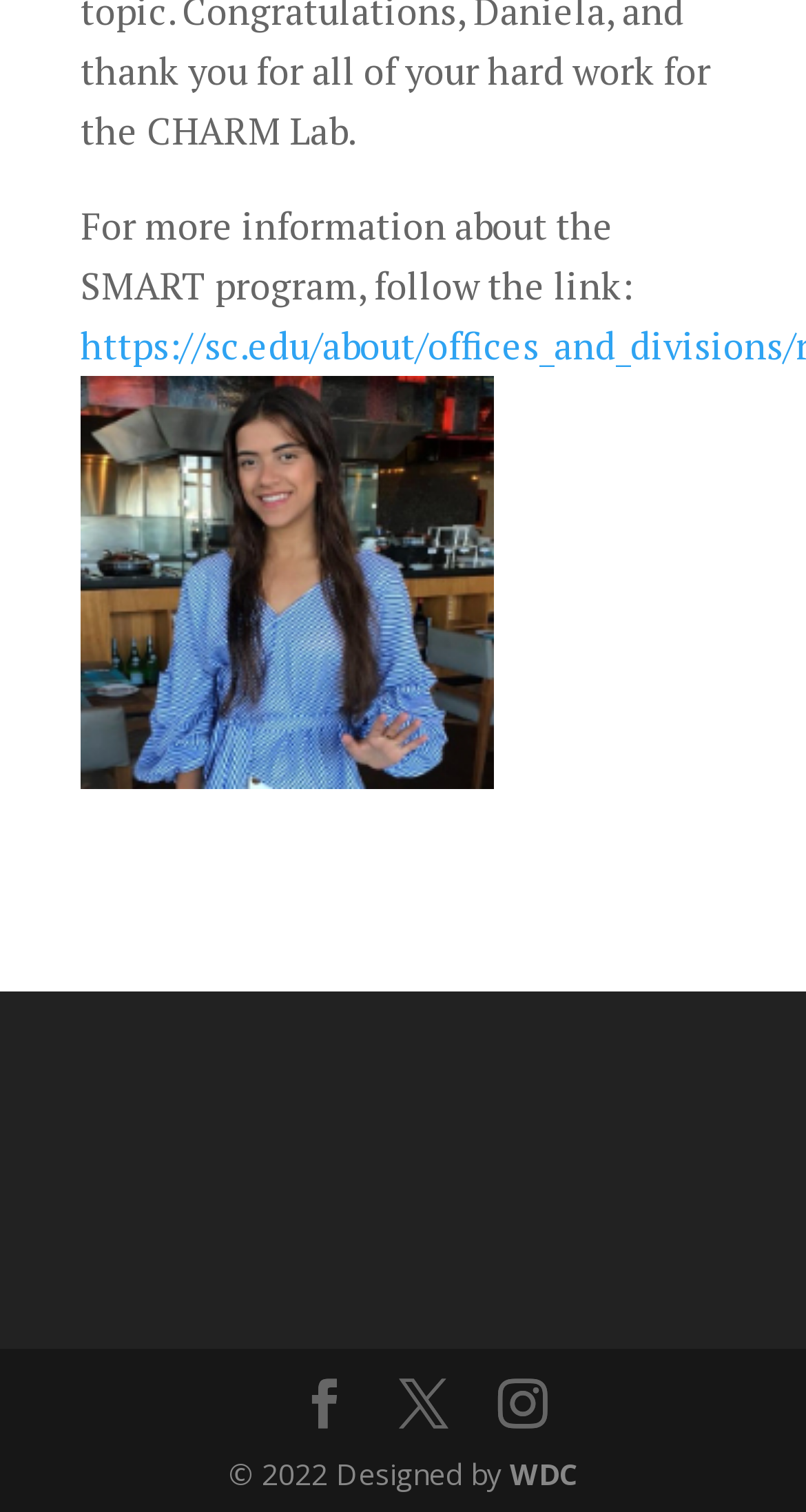Find the UI element described as: "Instagram" and predict its bounding box coordinates. Ensure the coordinates are four float numbers between 0 and 1, [left, top, right, bottom].

[0.618, 0.912, 0.679, 0.946]